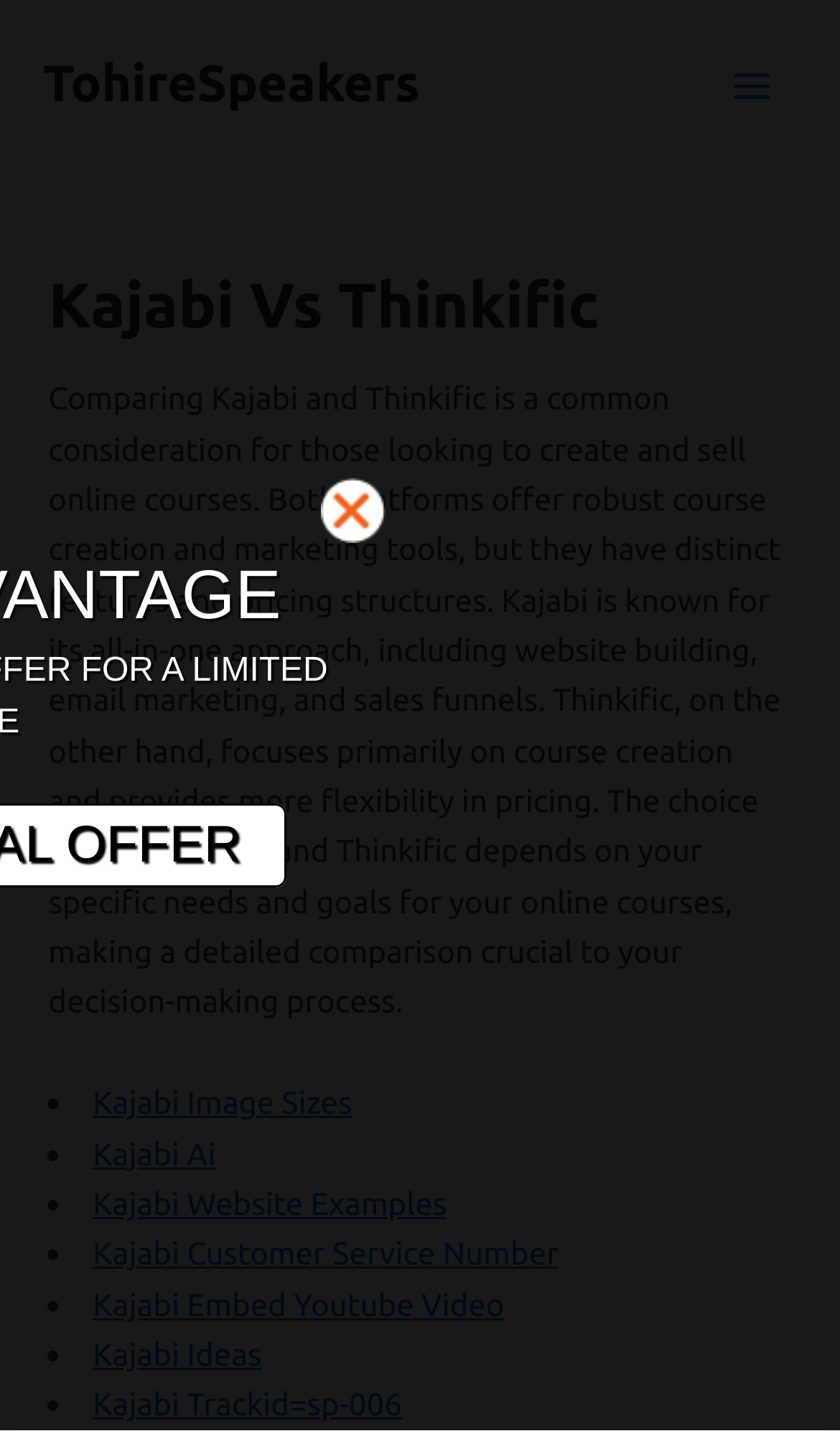Please mark the bounding box coordinates of the area that should be clicked to carry out the instruction: "Learn about 'Kajabi Customer Service Number'".

[0.11, 0.863, 0.665, 0.888]